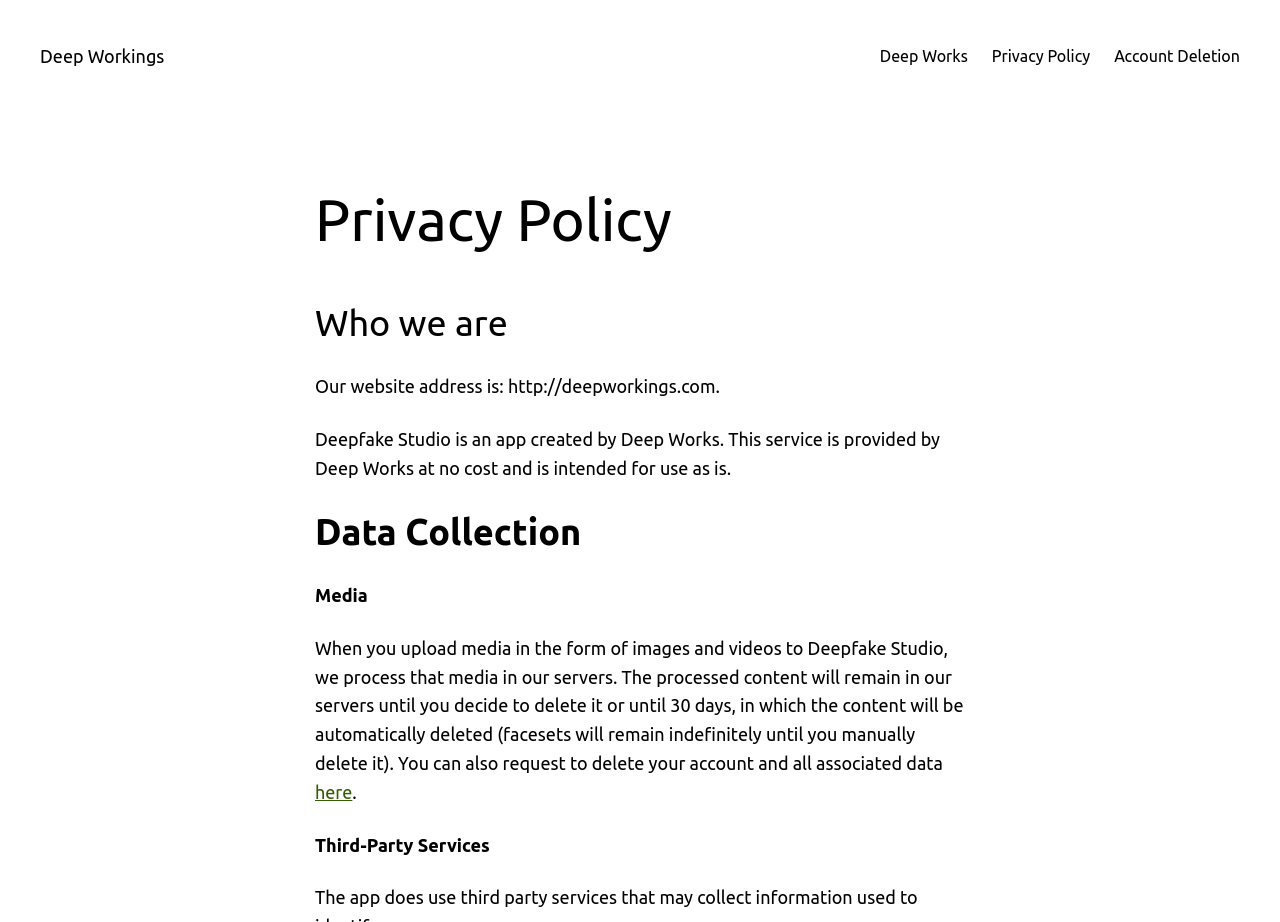Determine the bounding box for the UI element that matches this description: "here".

[0.246, 0.848, 0.275, 0.87]